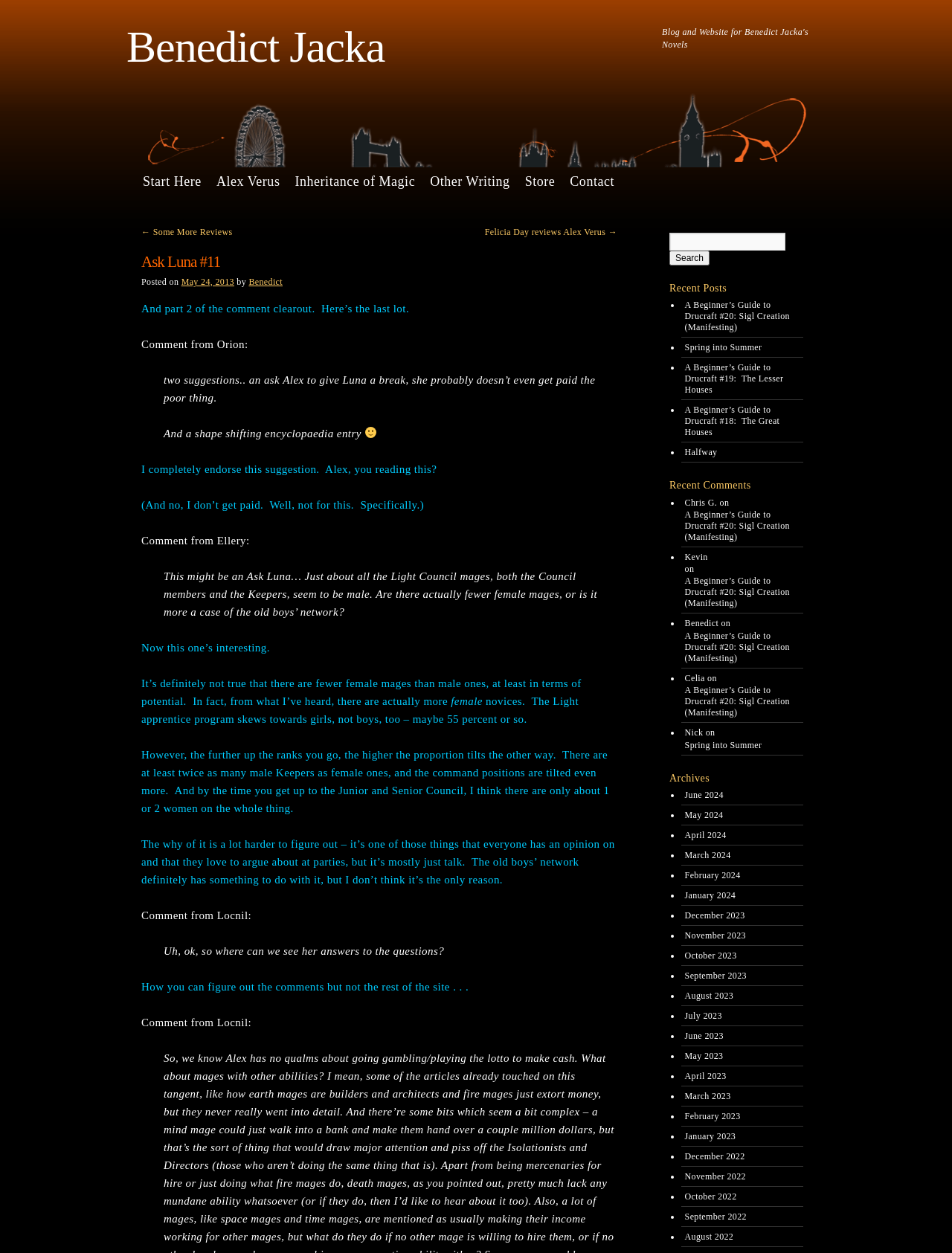Determine the bounding box coordinates for the clickable element to execute this instruction: "Go to the Start Here page". Provide the coordinates as four float numbers between 0 and 1, i.e., [left, top, right, bottom].

[0.142, 0.134, 0.219, 0.156]